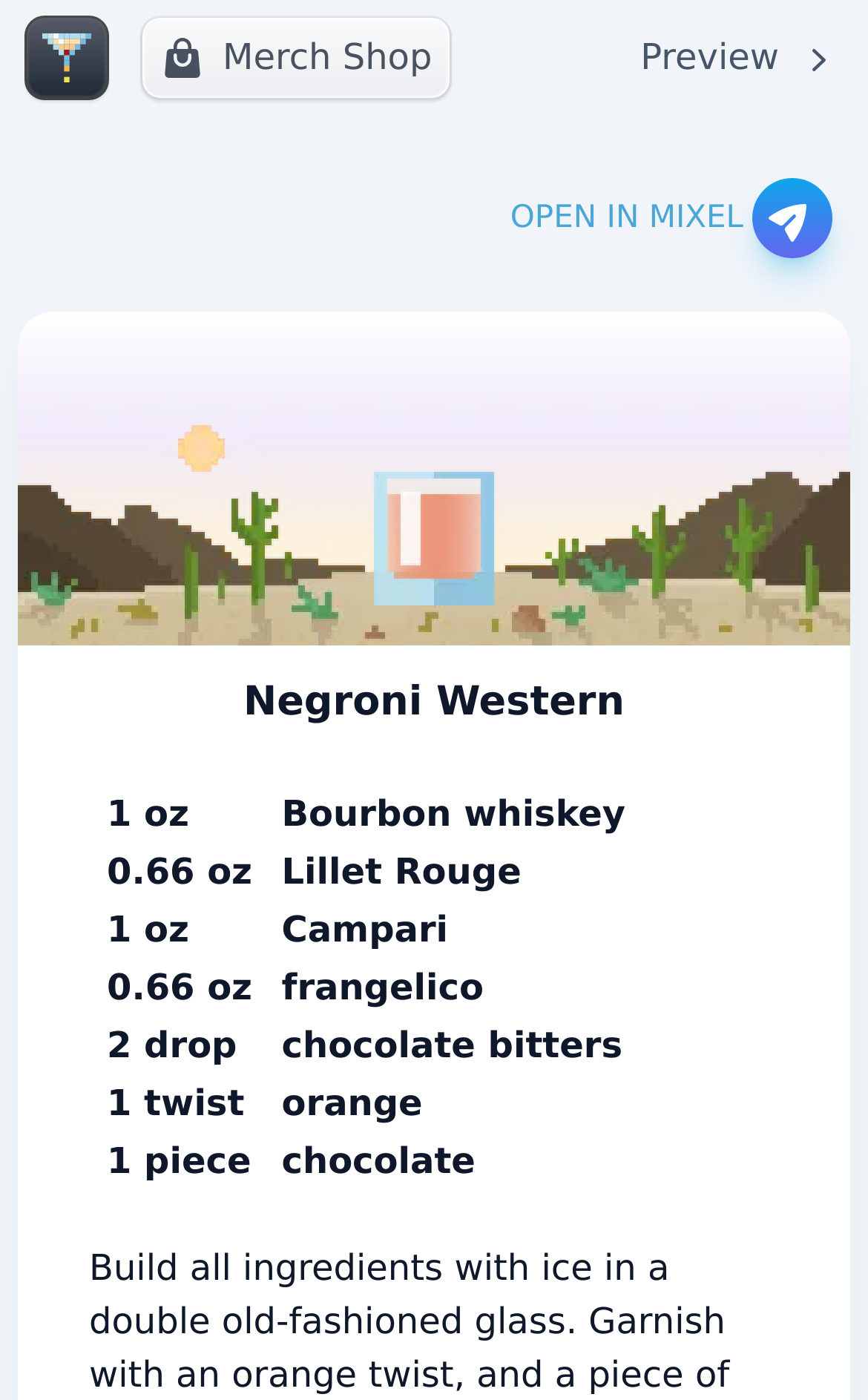Based on the description "PREVIEW Preview IBA Cocktails", find the bounding box of the specified UI element.

[0.717, 0.011, 0.99, 0.072]